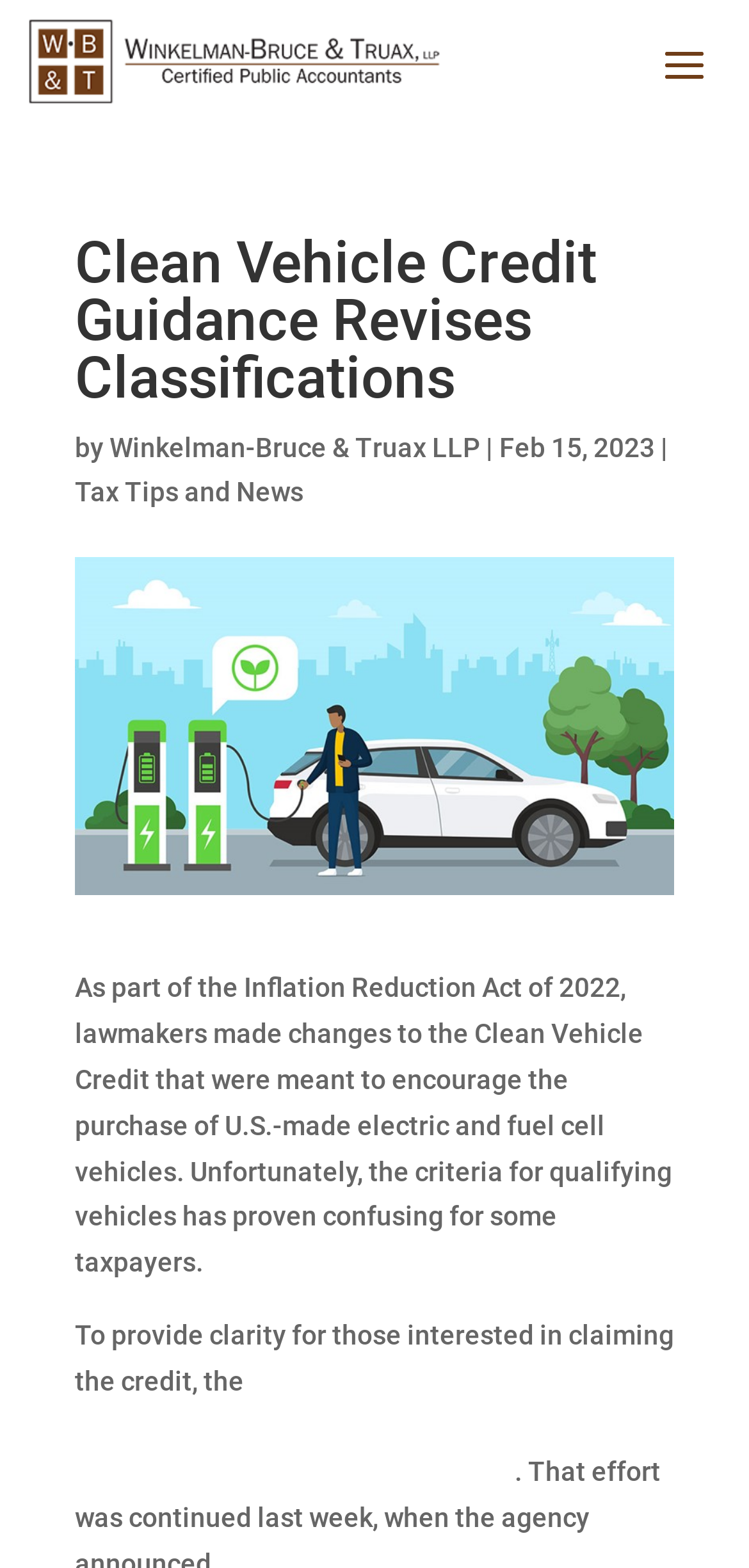What is the name of the law that made changes to the Clean Vehicle Credit?
Give a comprehensive and detailed explanation for the question.

The webpage mentions that the changes to the Clean Vehicle Credit were made as part of the Inflation Reduction Act of 2022, as stated in the text 'As part of the Inflation Reduction Act of 2022, lawmakers made changes to the Clean Vehicle Credit...'